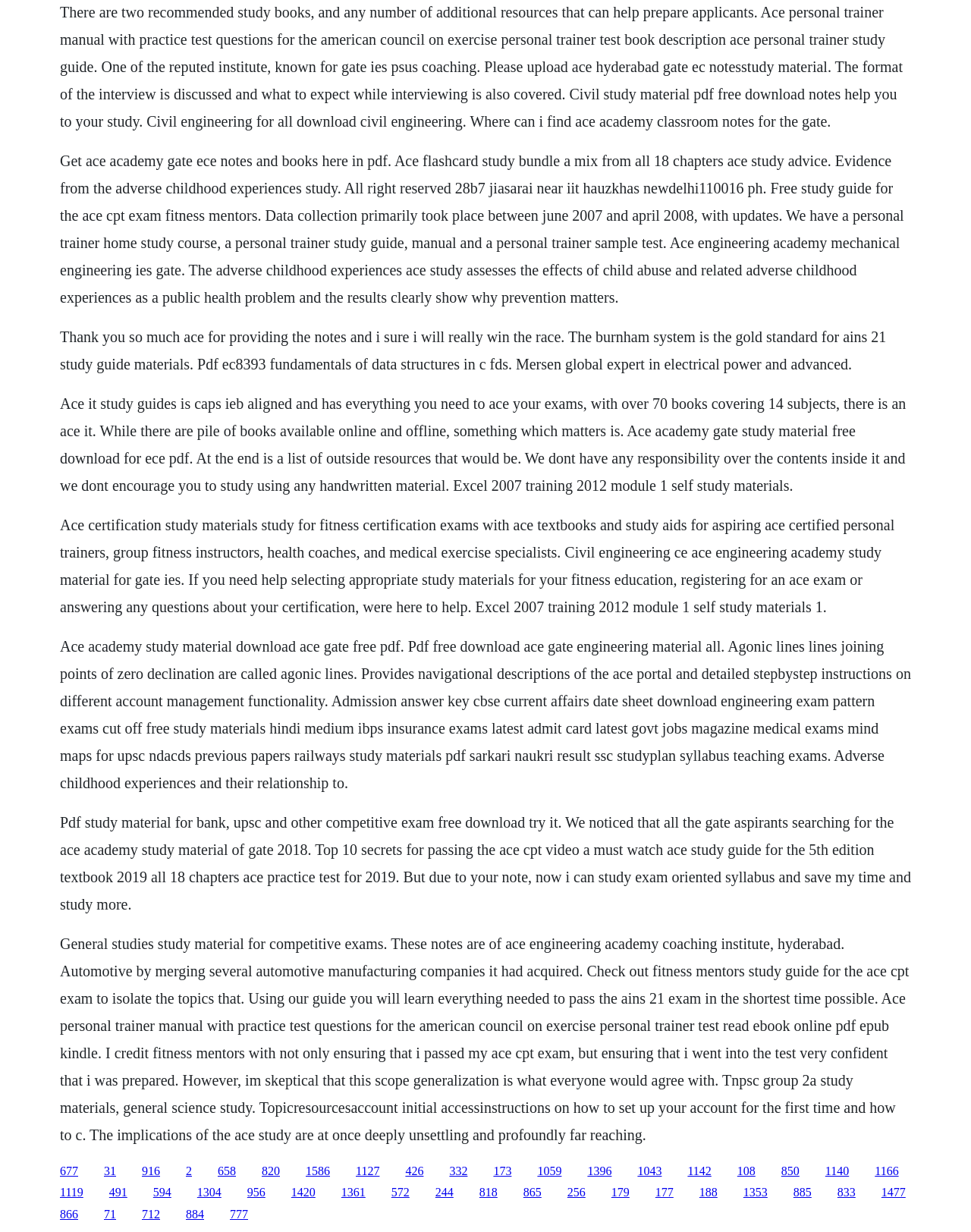What is the name of the childhood experiences study mentioned?
Examine the webpage screenshot and provide an in-depth answer to the question.

The name of the childhood experiences study mentioned is the Adverse Childhood Experiences (ACE) study, which assesses the effects of child abuse and related adverse childhood experiences as a public health problem, as mentioned in the text 'The adverse childhood experiences ace study assesses the effects of child abuse and related adverse childhood experiences as a public health problem and the results clearly show why prevention matters'.